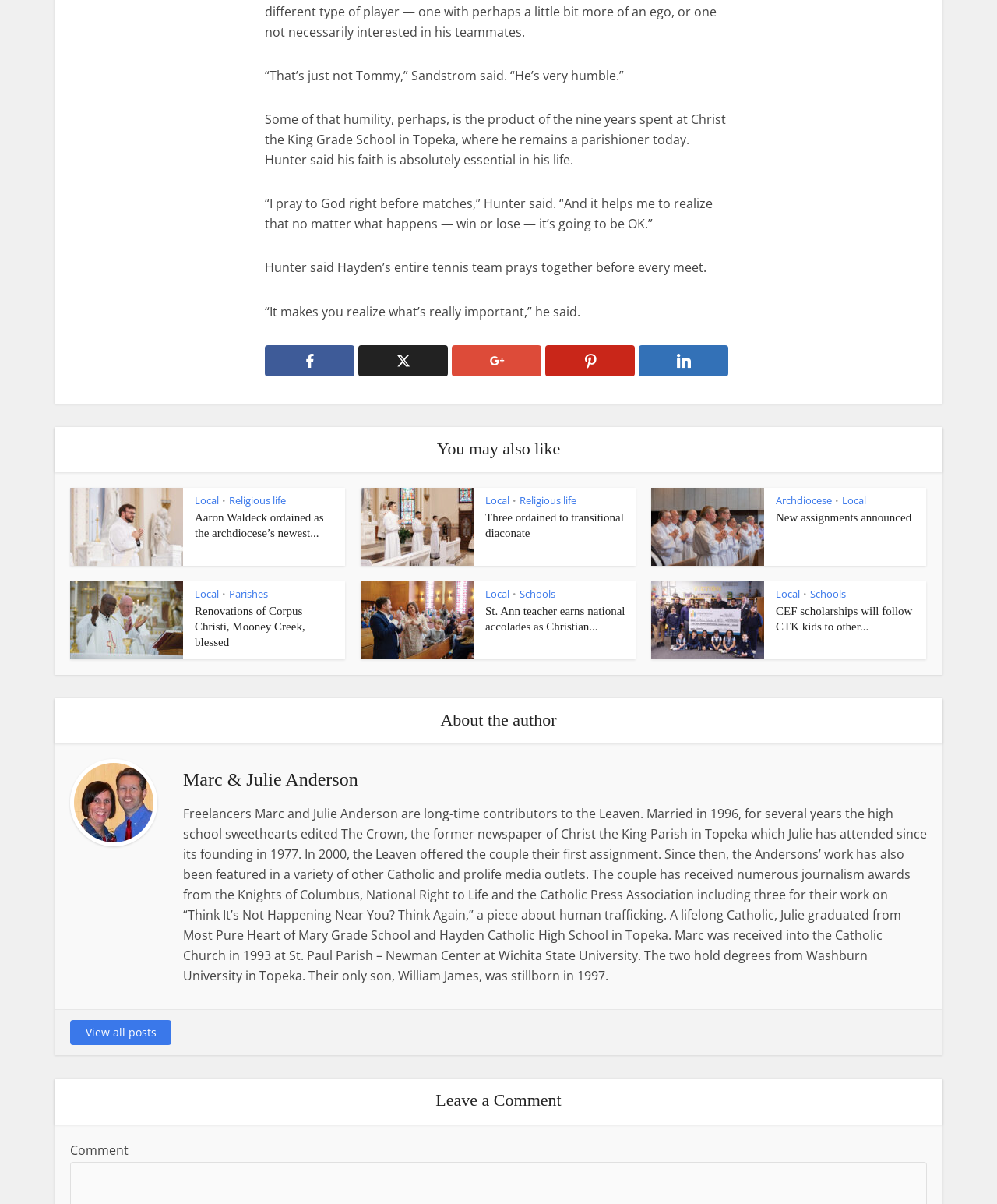Identify the bounding box coordinates necessary to click and complete the given instruction: "View all posts by Marc and Julie Anderson".

[0.07, 0.848, 0.172, 0.868]